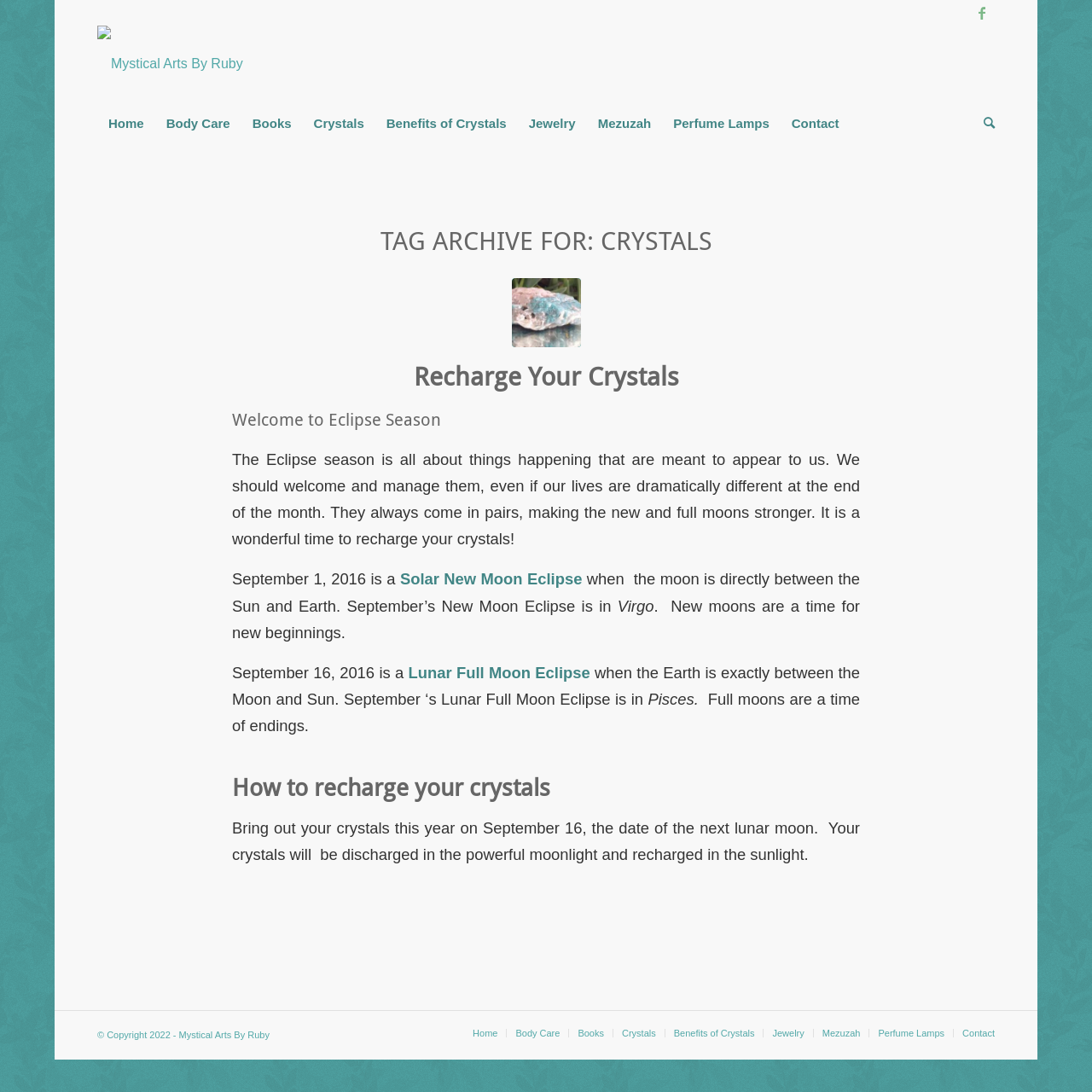What is the name of the website?
Answer the question with as much detail as possible.

The name of the website can be found in the top-left corner of the webpage, where it says 'Mystical Arts By Ruby'.